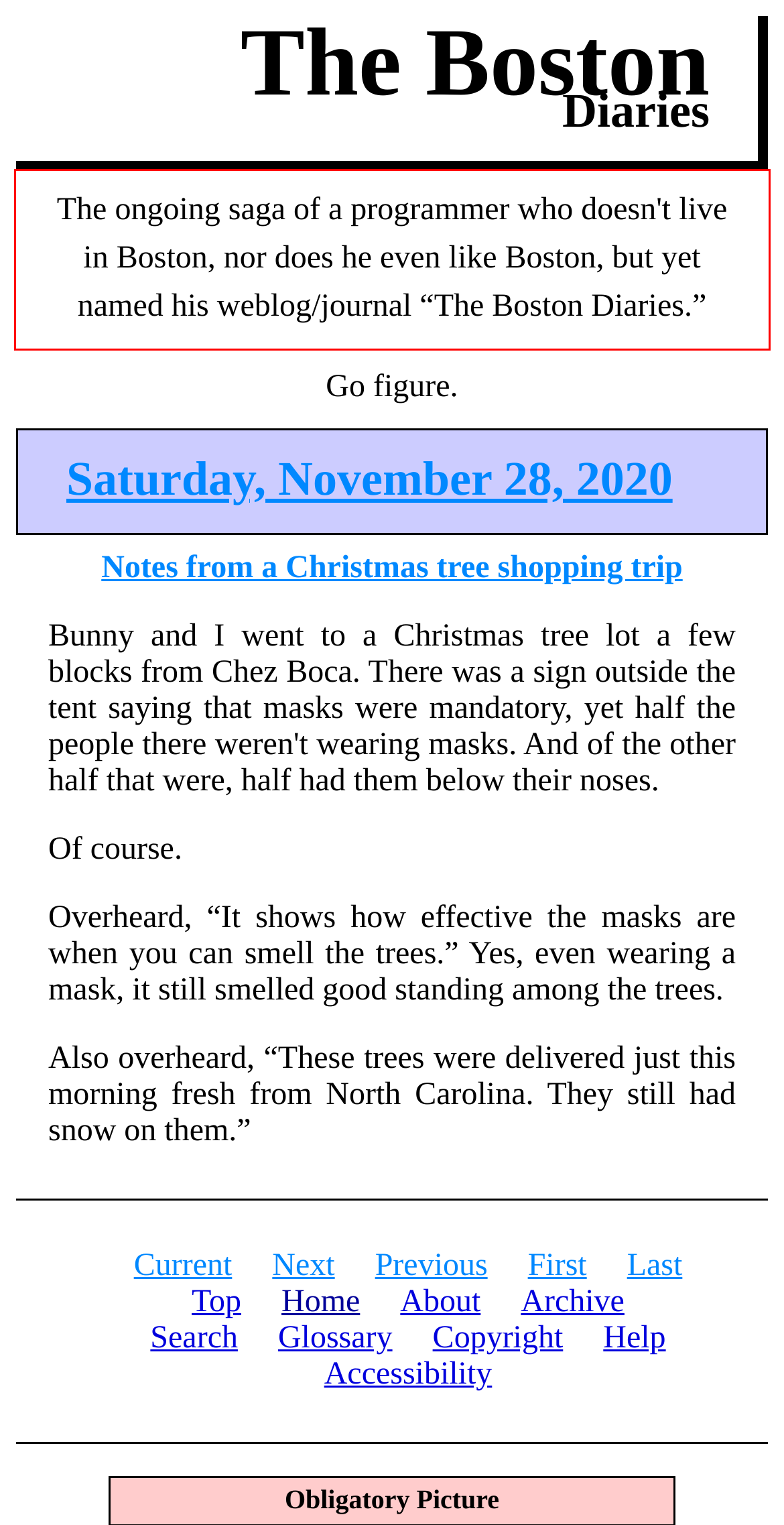You have a webpage screenshot with a red rectangle surrounding a UI element. Extract the text content from within this red bounding box.

The ongoing saga of a programmer who doesn't live in Boston, nor does he even like Boston, but yet named his weblog/journal “The Boston Diaries.”